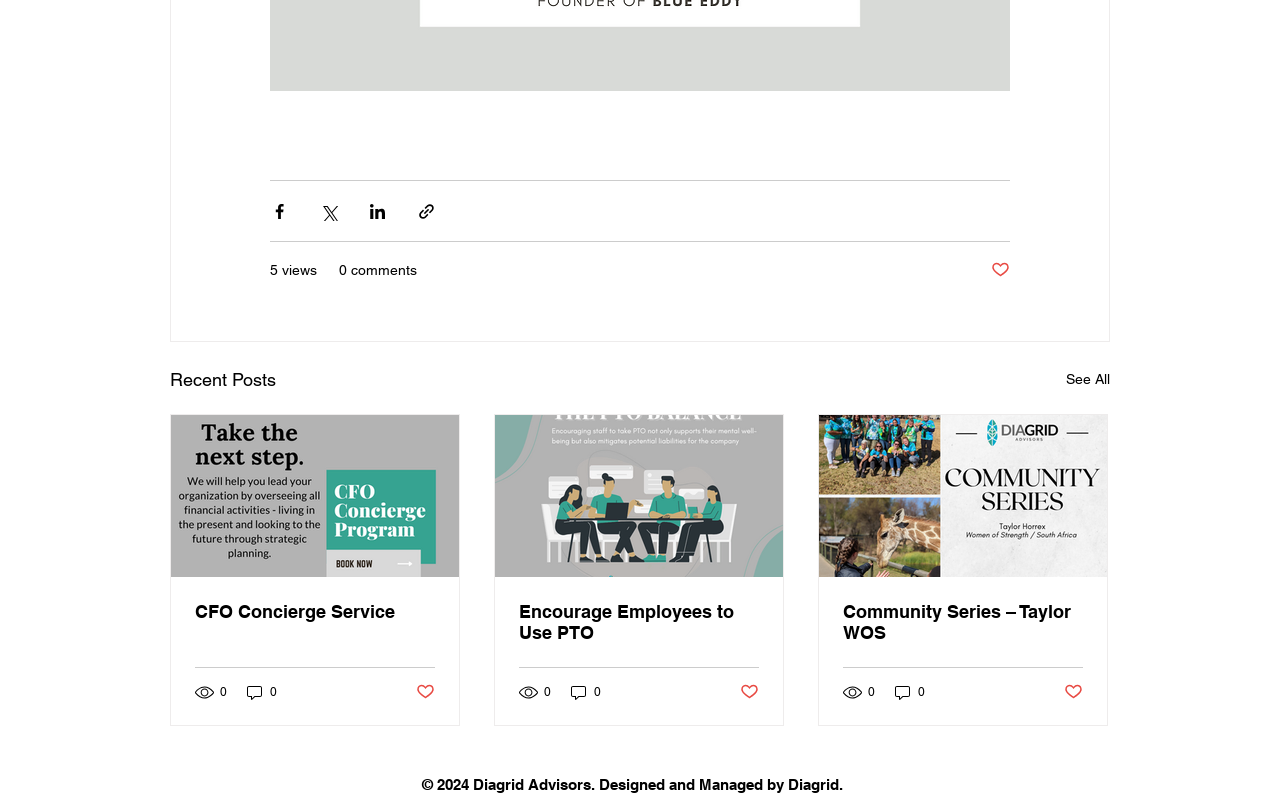How many articles are displayed on the webpage?
Refer to the image and provide a one-word or short phrase answer.

3